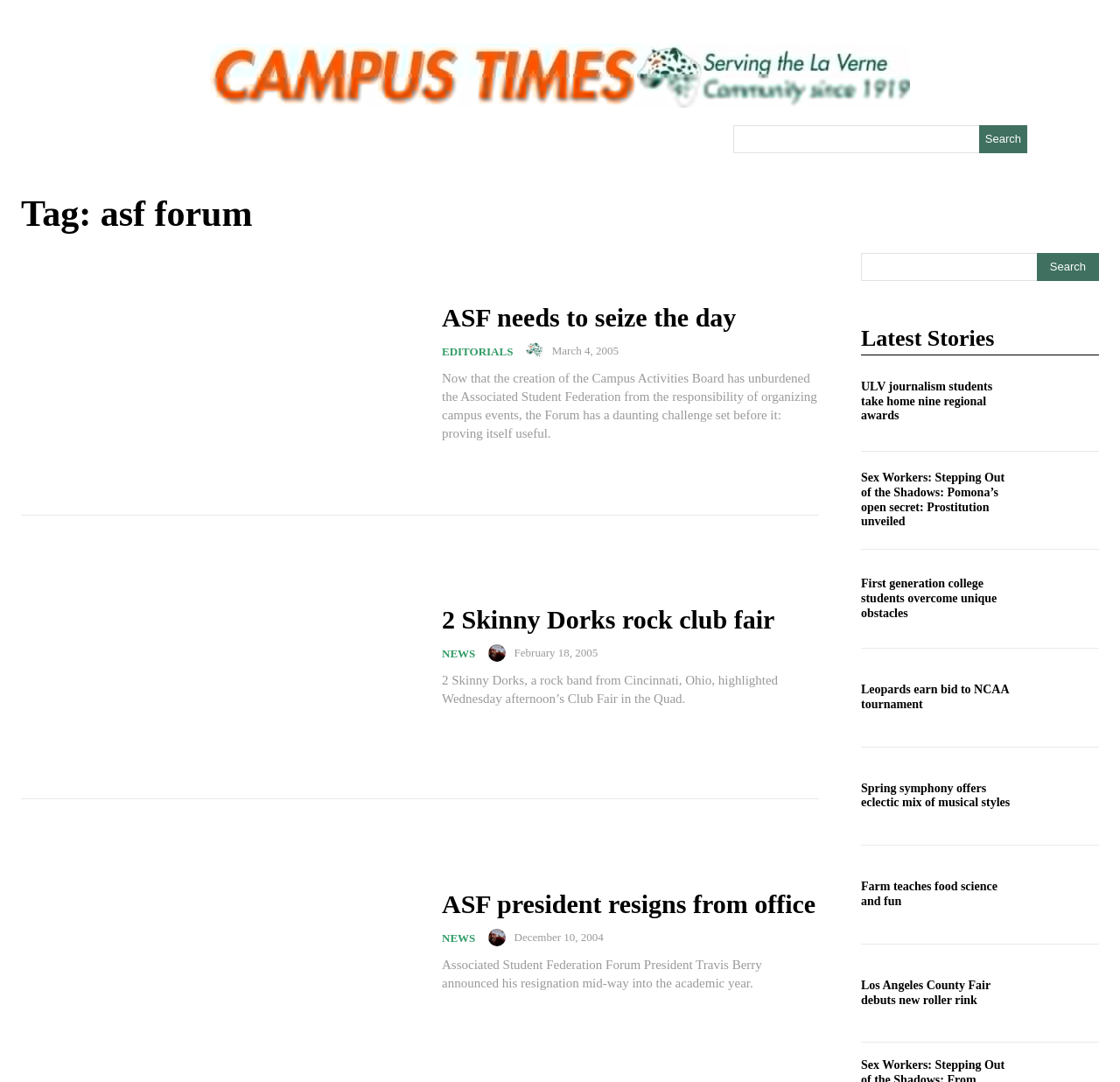What is the name of the university?
Look at the image and answer the question with a single word or phrase.

University of La Verne